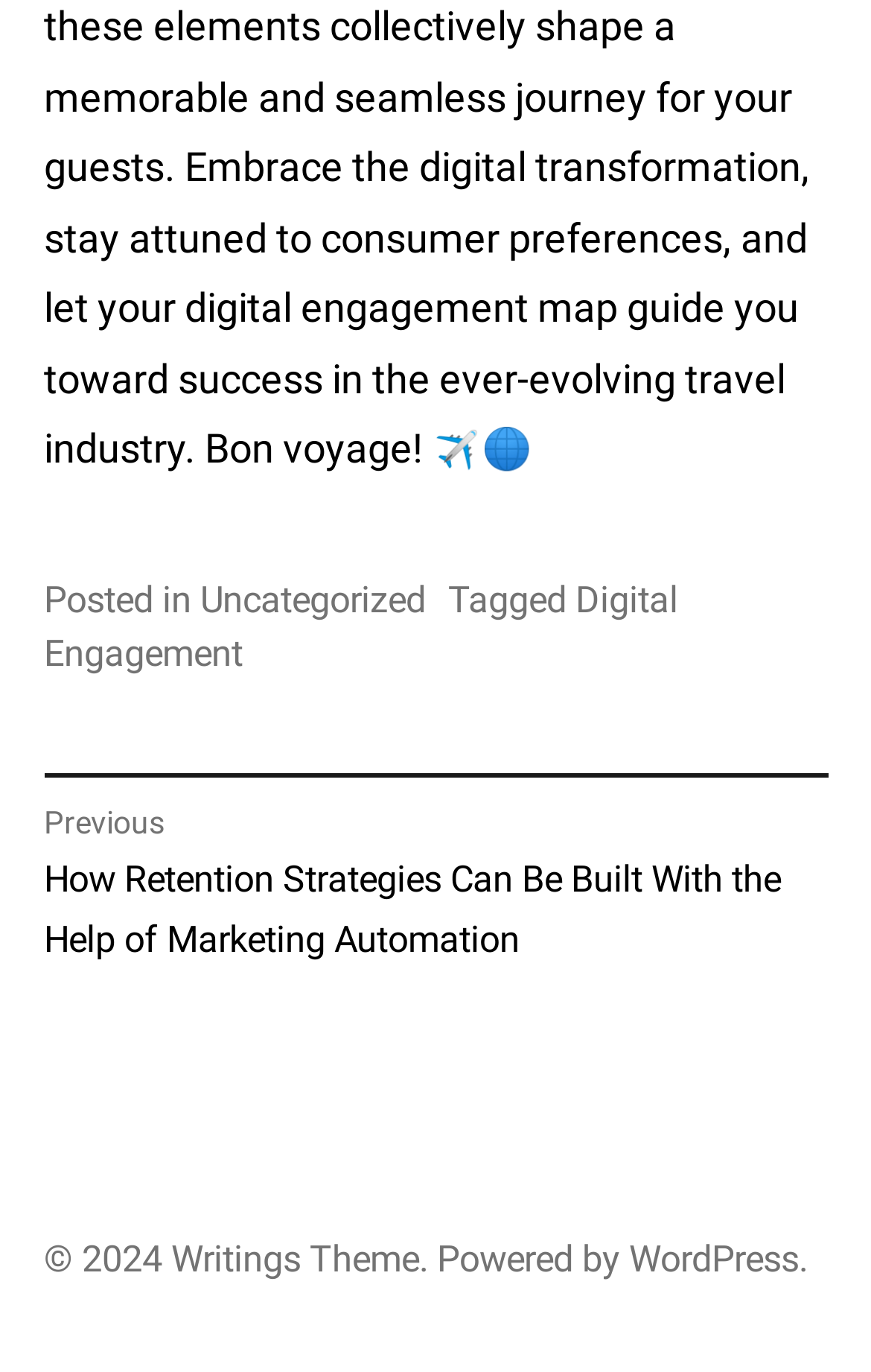What is the category of the post?
Can you offer a detailed and complete answer to this question?

I found the category of the post by looking at the footer section, where it says 'Posted in' followed by a link 'Uncategorized', which indicates the category of the post.